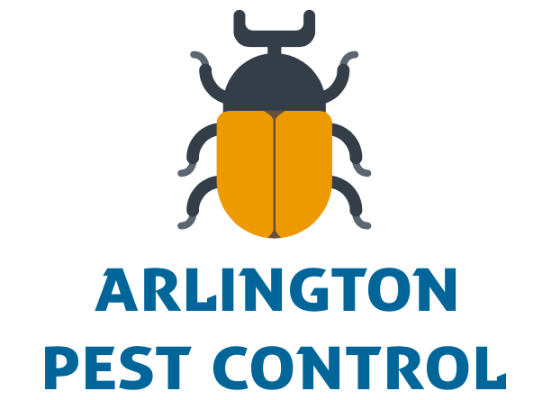What is the font color of the company name?
Based on the visual information, provide a detailed and comprehensive answer.

The caption states that the name 'ARLINGTON PEST CONTROL' is displayed in bold, blue lettering, emphasizing the company's focus on pest management solutions. This implies that the font color of the company name is blue.